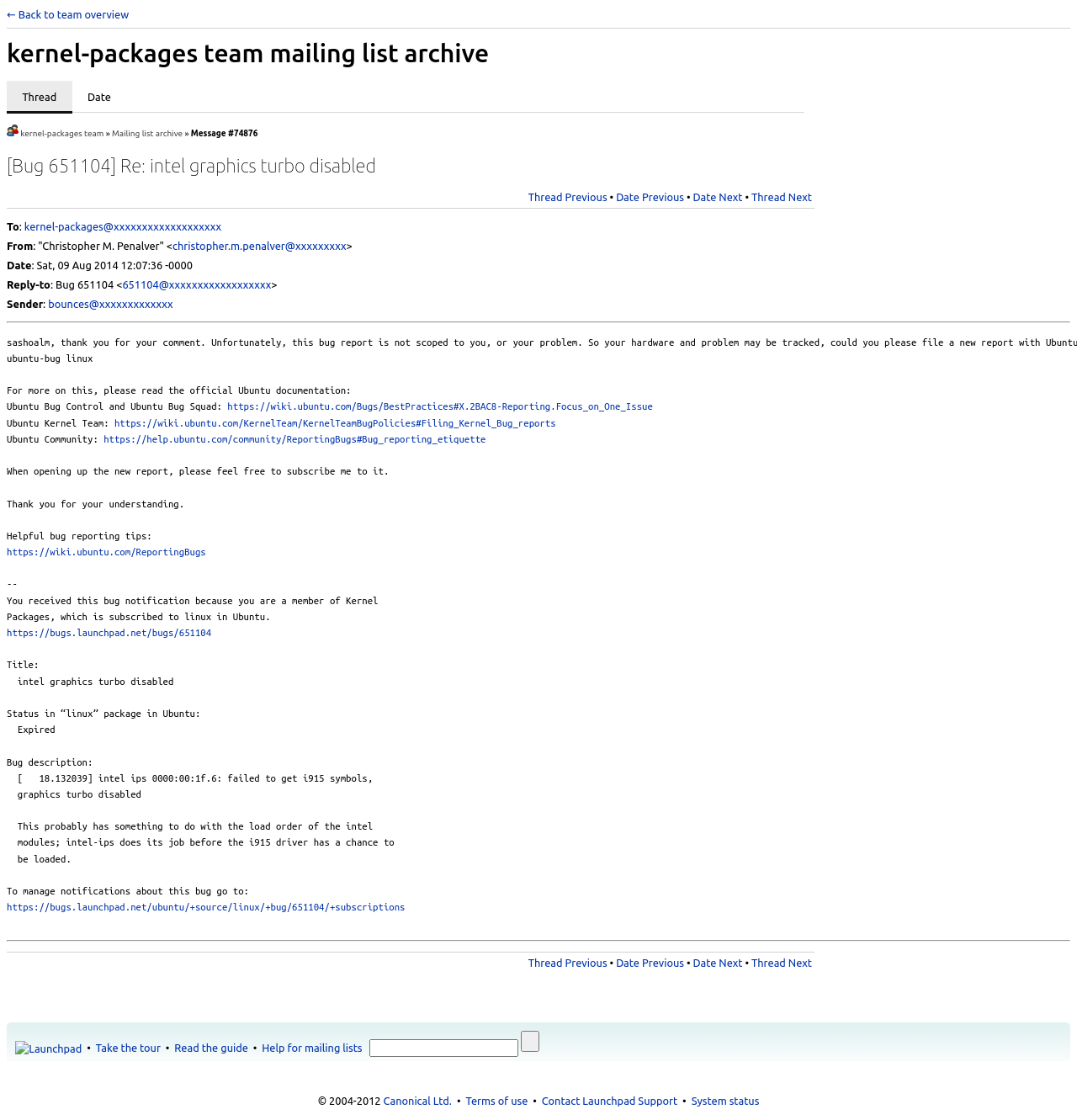Please specify the bounding box coordinates of the clickable section necessary to execute the following command: "Reply to the message".

[0.49, 0.171, 0.564, 0.181]